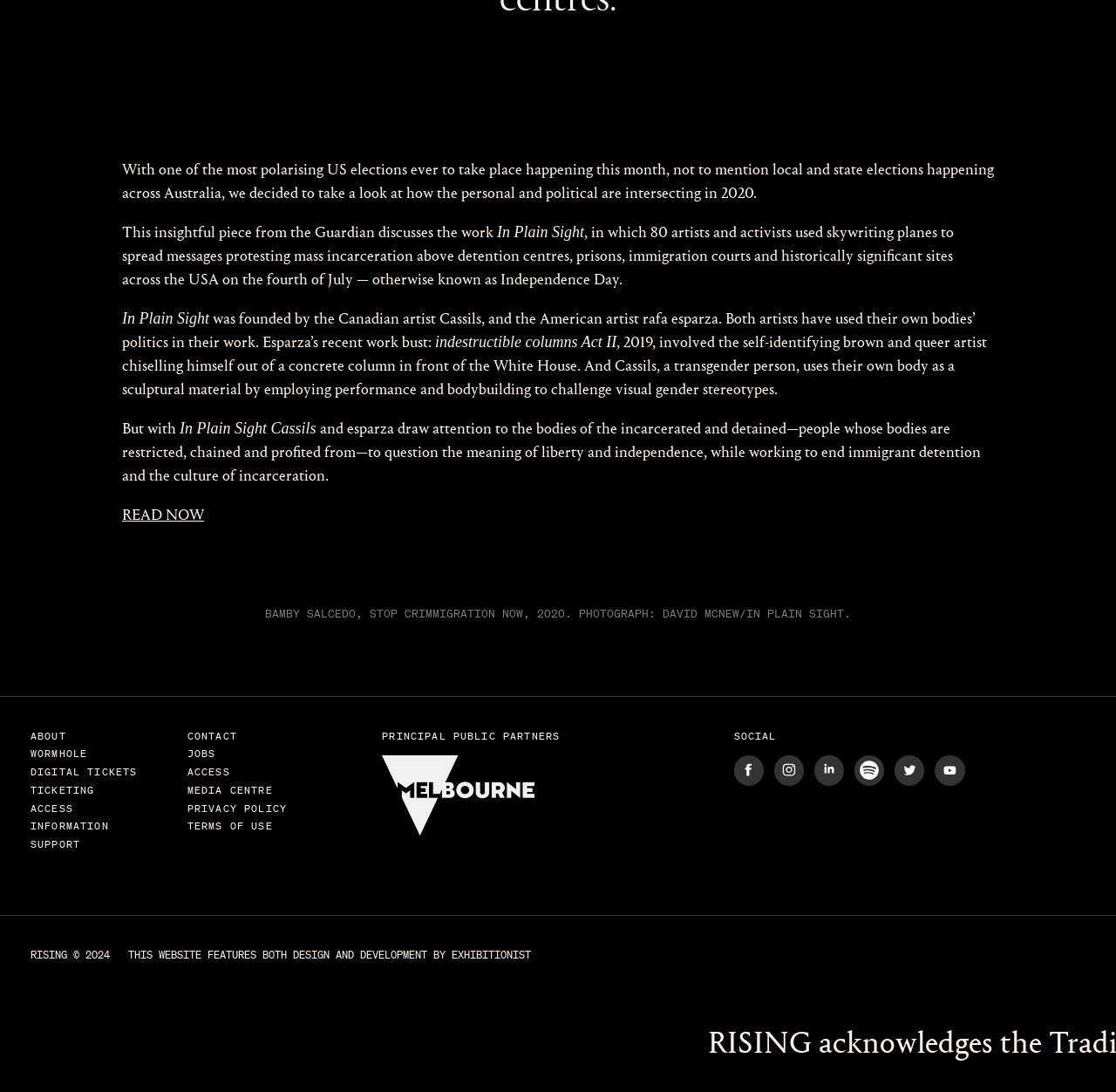What is the name of the organization that designed and developed this website?
Look at the image and respond to the question as thoroughly as possible.

According to the footer of the website, the design and development of the website were done by EXHIBITIONIST.